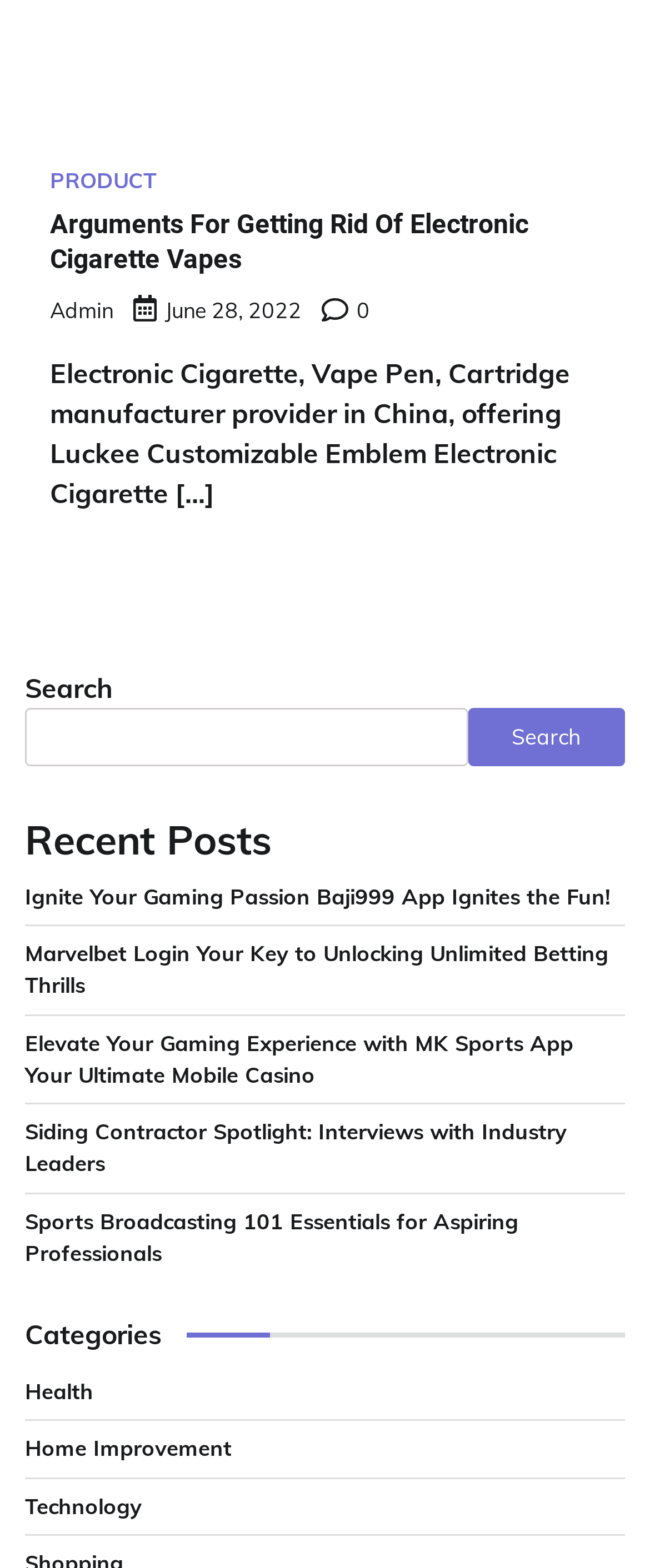What is the date of the article?
Please respond to the question with a detailed and informative answer.

The date of the article can be found in the static text element located at the top of the webpage, which reads 'June 28, 2022'.